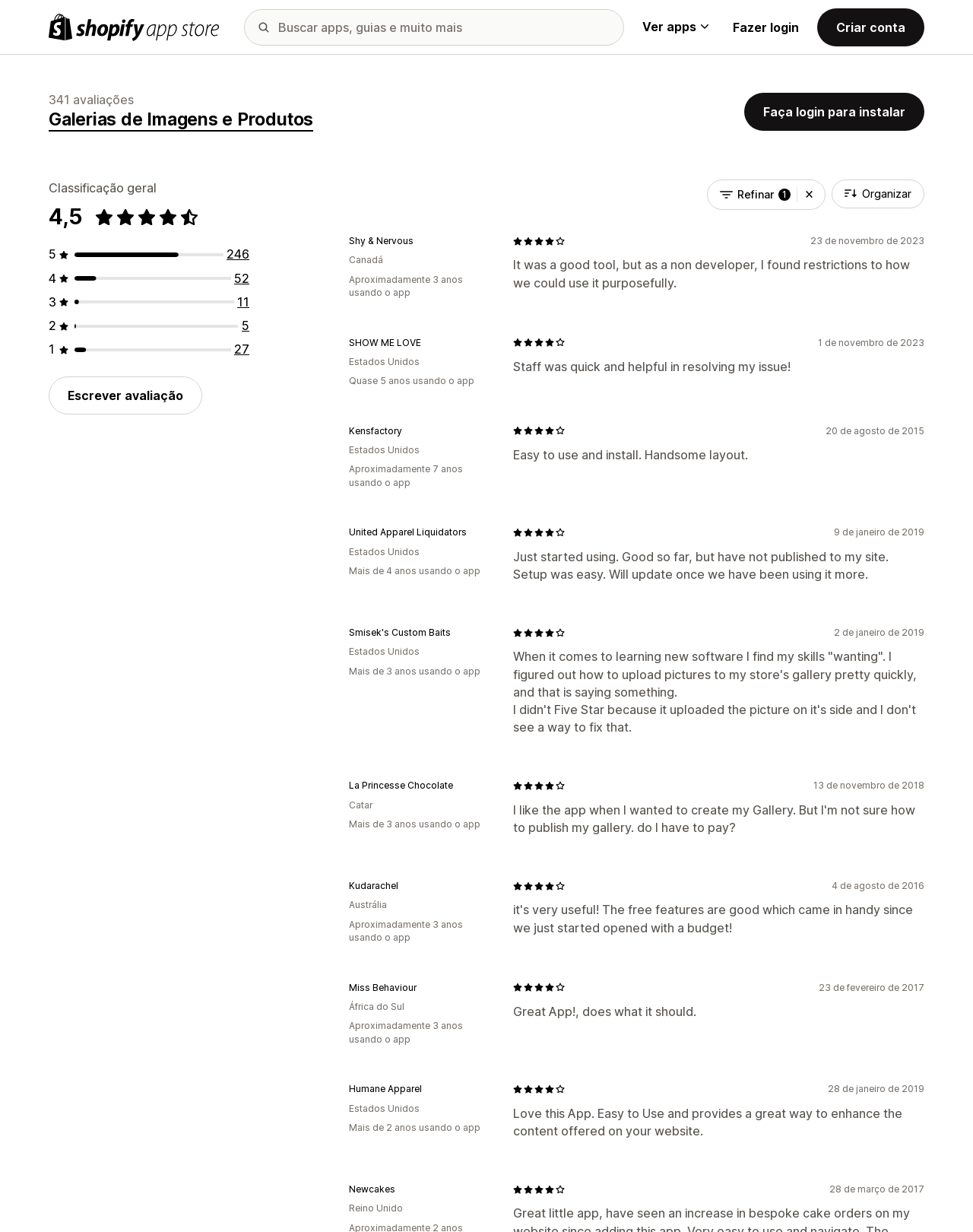Refer to the screenshot and answer the following question in detail:
What is the name of the app store?

I found the name of the app store by looking at the logo and the text 'Logo da Shopify App Store'.